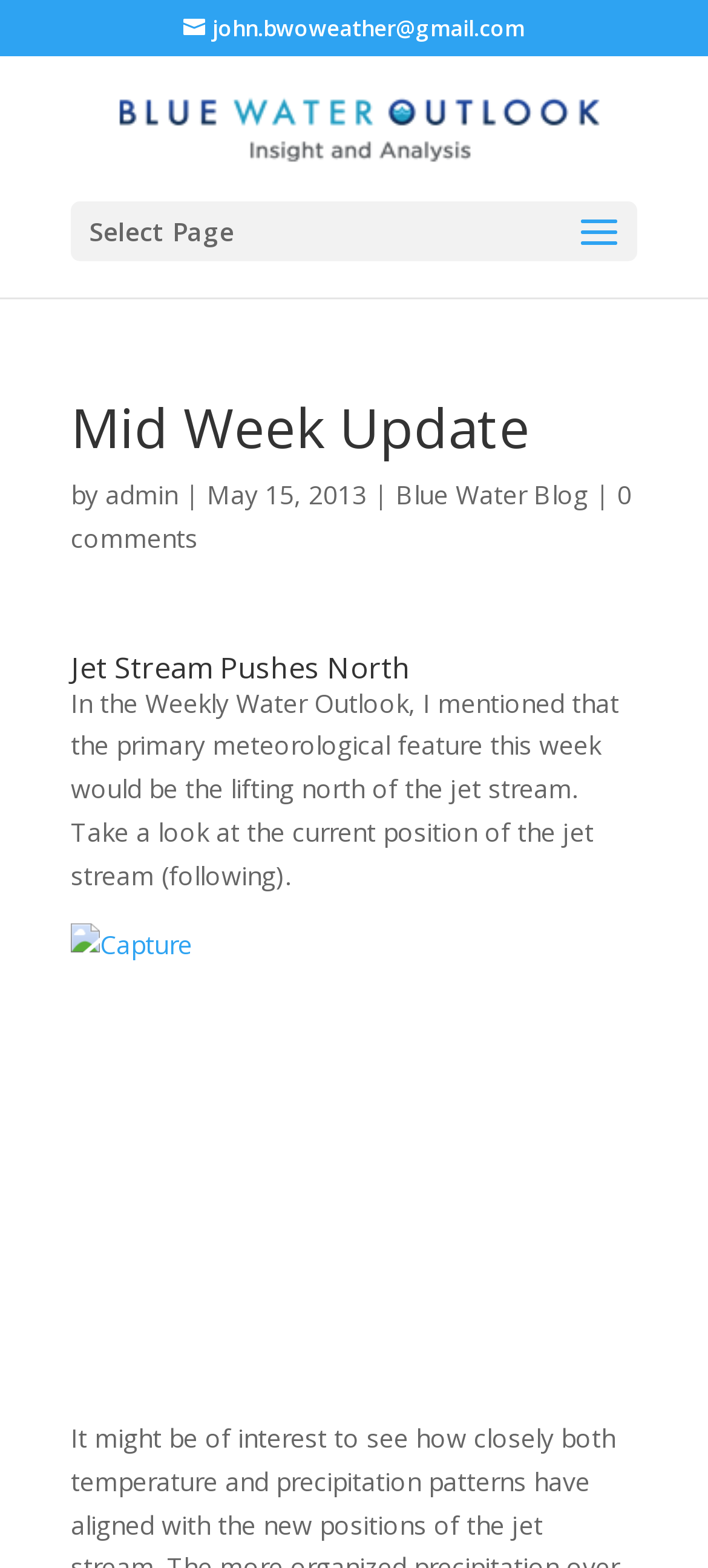Elaborate on the information and visuals displayed on the webpage.

The webpage is about a mid-week update on the Blue Water Outlook, a weather-related topic. At the top, there is a link to an email address, "john.bwoweather@gmail.com", positioned slightly above the center of the page. Next to it, there is a link to "Blue Water Outlook" with an accompanying image of the same name, taking up a significant portion of the top section.

Below this, there is a "Select Page" dropdown menu, followed by a heading that reads "Mid Week Update". The author's name, "admin", is mentioned alongside the date "May 15, 2013". A link to "Blue Water Blog" is placed to the right of the date.

Further down, there is another heading, "Jet Stream Pushes North", which is followed by a paragraph of text discussing the jet stream's movement. Below this text, there is a link to an image labeled "Capture", which takes up a significant portion of the lower section of the page.

On the right side of the page, there is a link to "0 comments", indicating that there are no comments on the post. Overall, the page appears to be a blog post discussing a weather-related topic, with images and links to relevant information.